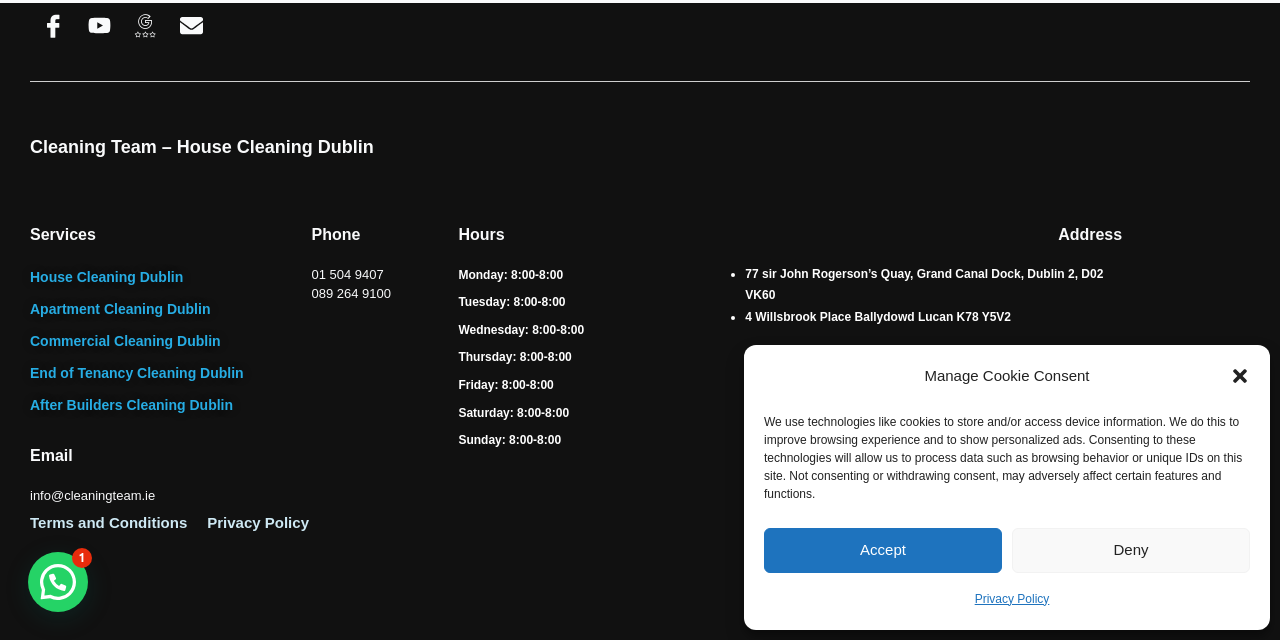Predict the bounding box for the UI component with the following description: "01 504 9407".

[0.243, 0.413, 0.342, 0.444]